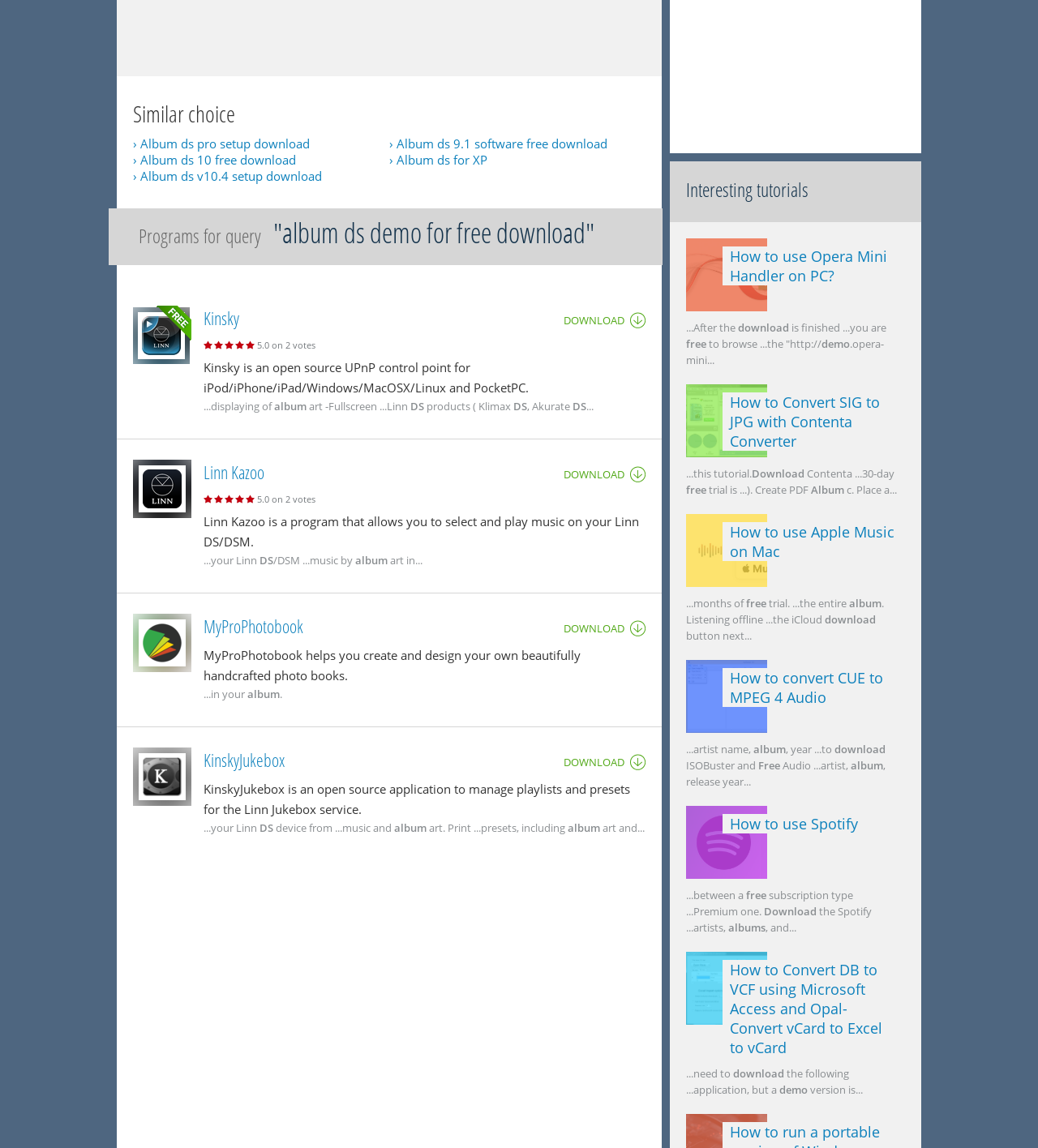Give the bounding box coordinates for this UI element: "Linn Kazoo". The coordinates should be four float numbers between 0 and 1, arranged as [left, top, right, bottom].

[0.196, 0.401, 0.255, 0.422]